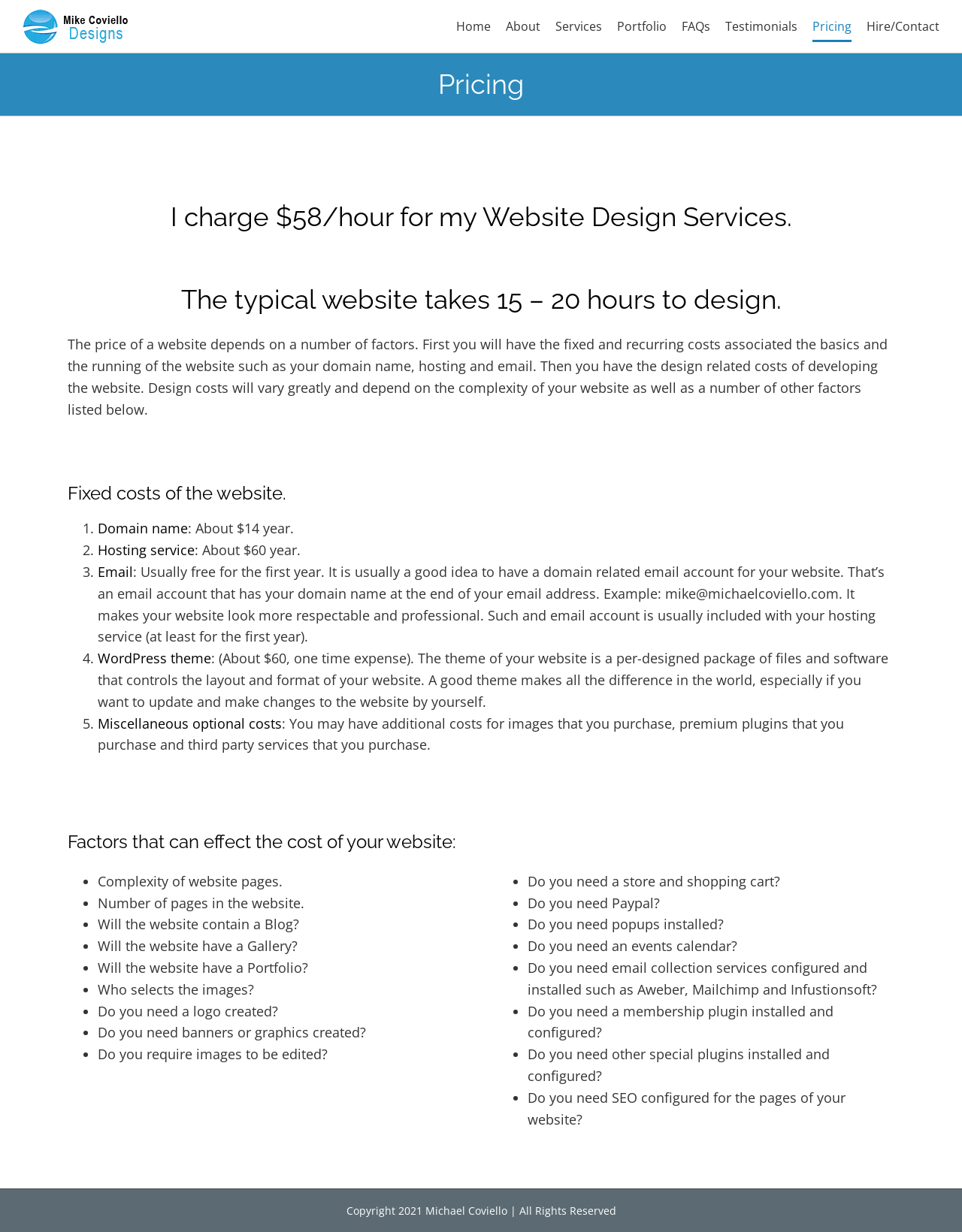Please specify the bounding box coordinates of the area that should be clicked to accomplish the following instruction: "Click the 'Hire/Contact' link". The coordinates should consist of four float numbers between 0 and 1, i.e., [left, top, right, bottom].

[0.901, 0.0, 0.977, 0.043]